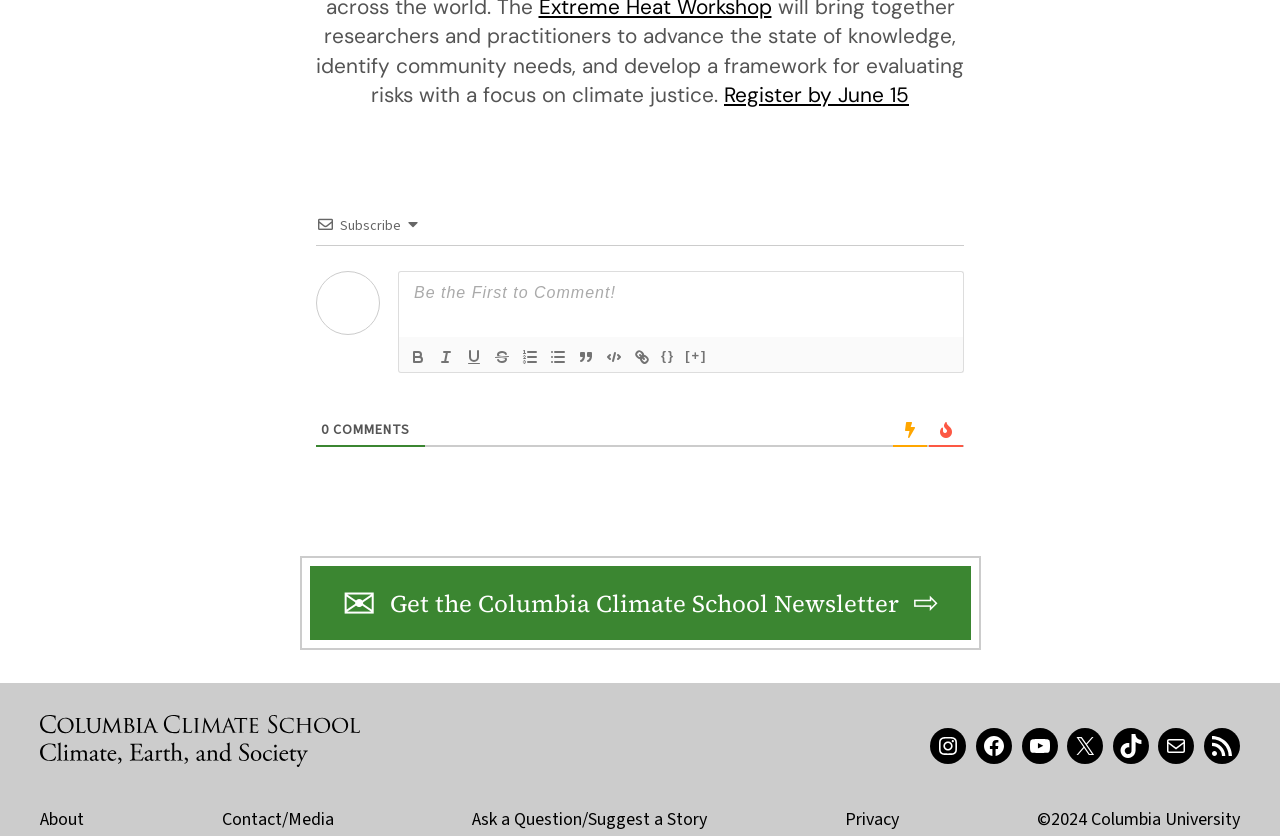What is the purpose of the 'Register' link?
Look at the screenshot and respond with a single word or phrase.

To register